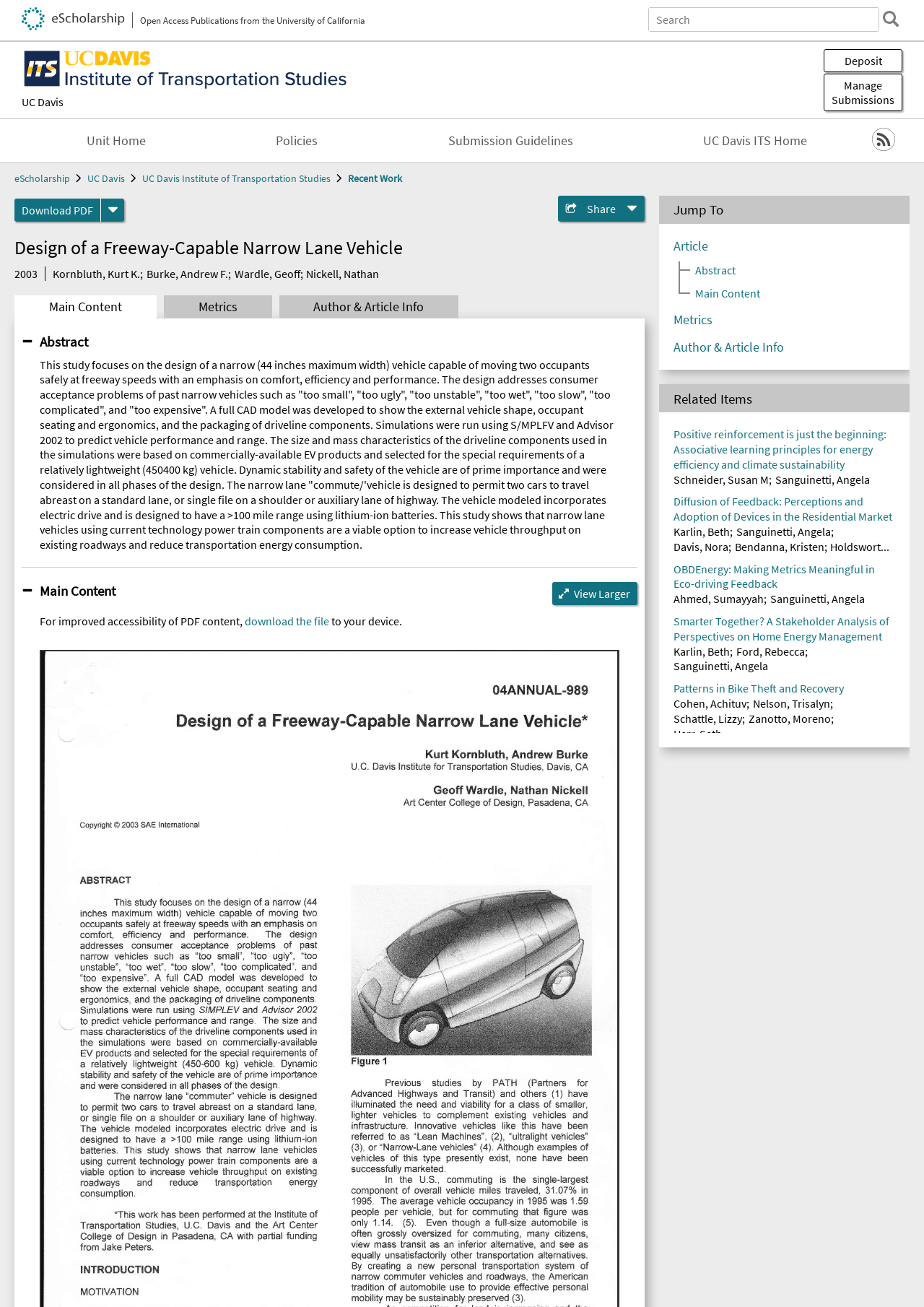Determine the bounding box coordinates of the target area to click to execute the following instruction: "Download PDF."

[0.016, 0.152, 0.109, 0.169]